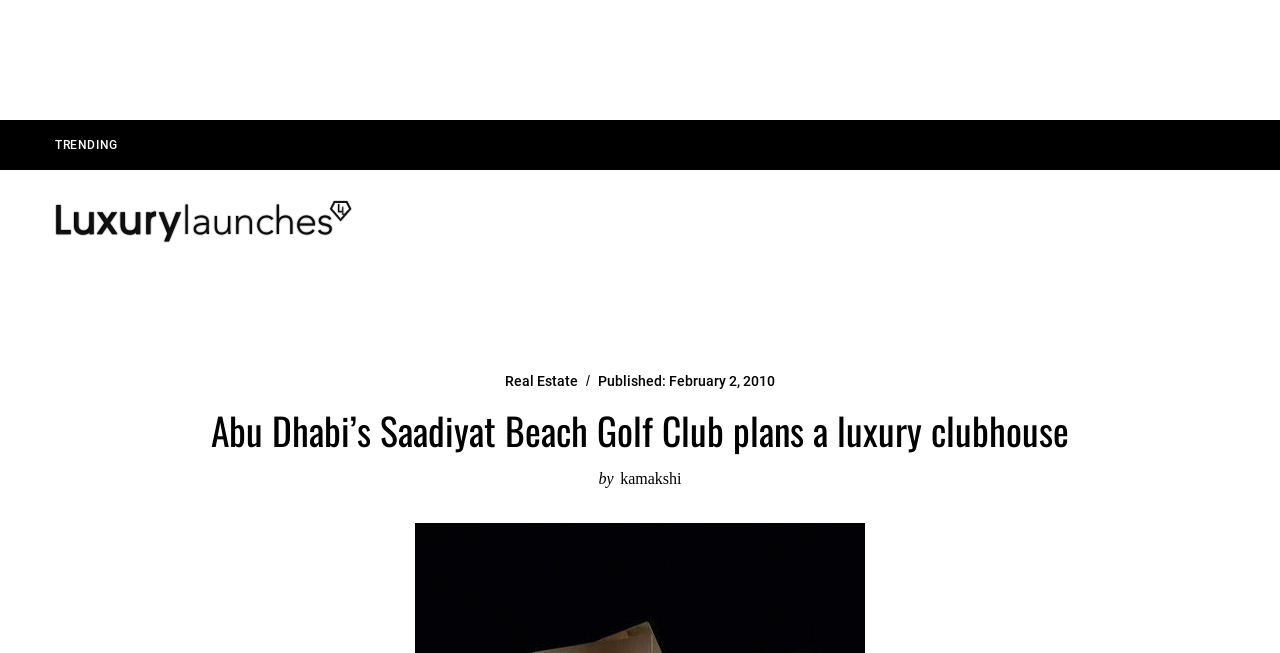Find and specify the bounding box coordinates that correspond to the clickable region for the instruction: "Visit Luxurylaunches homepage".

[0.043, 0.306, 0.276, 0.372]